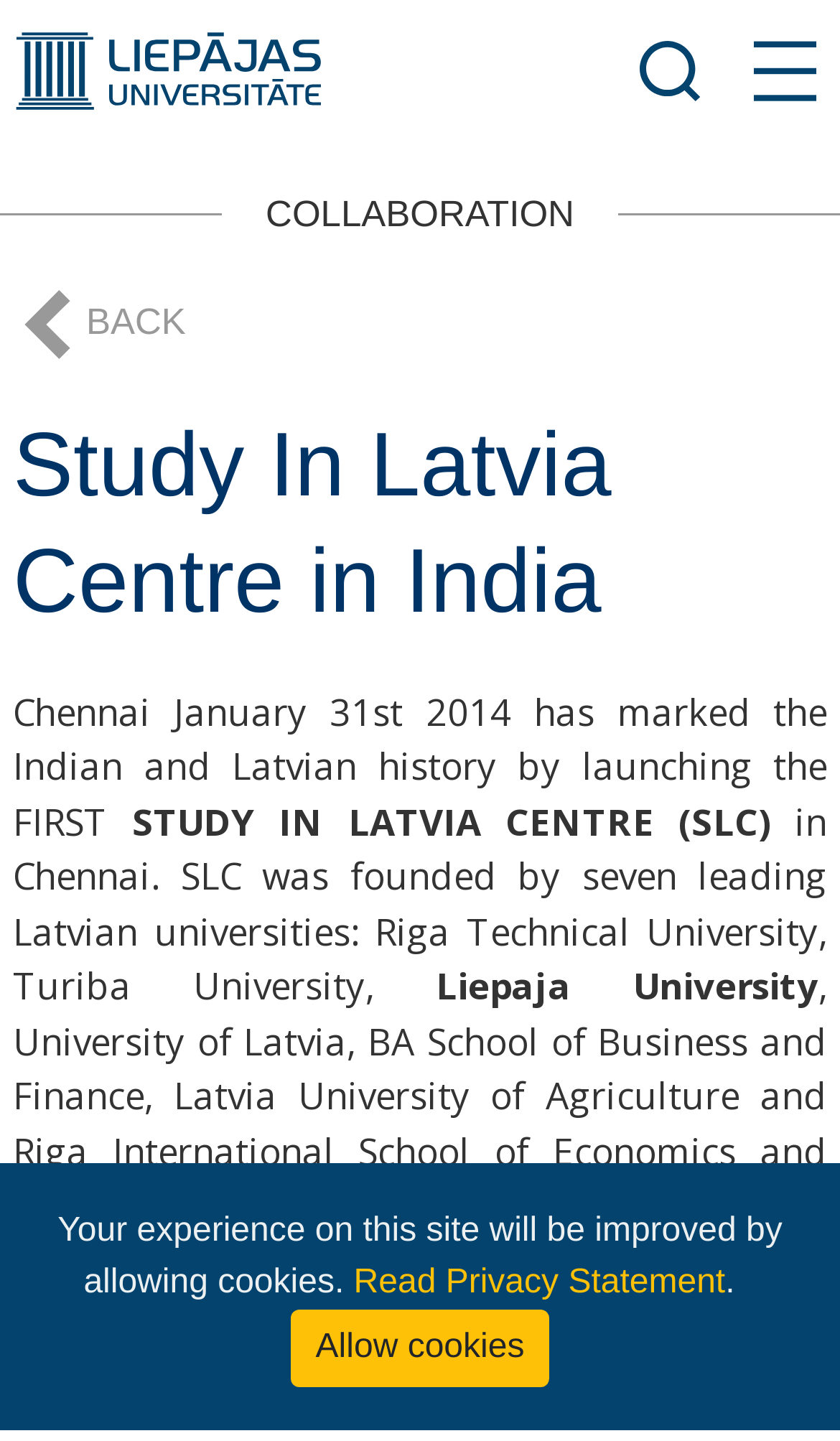How many links are present at the top of the webpage?
Use the screenshot to answer the question with a single word or phrase.

Three